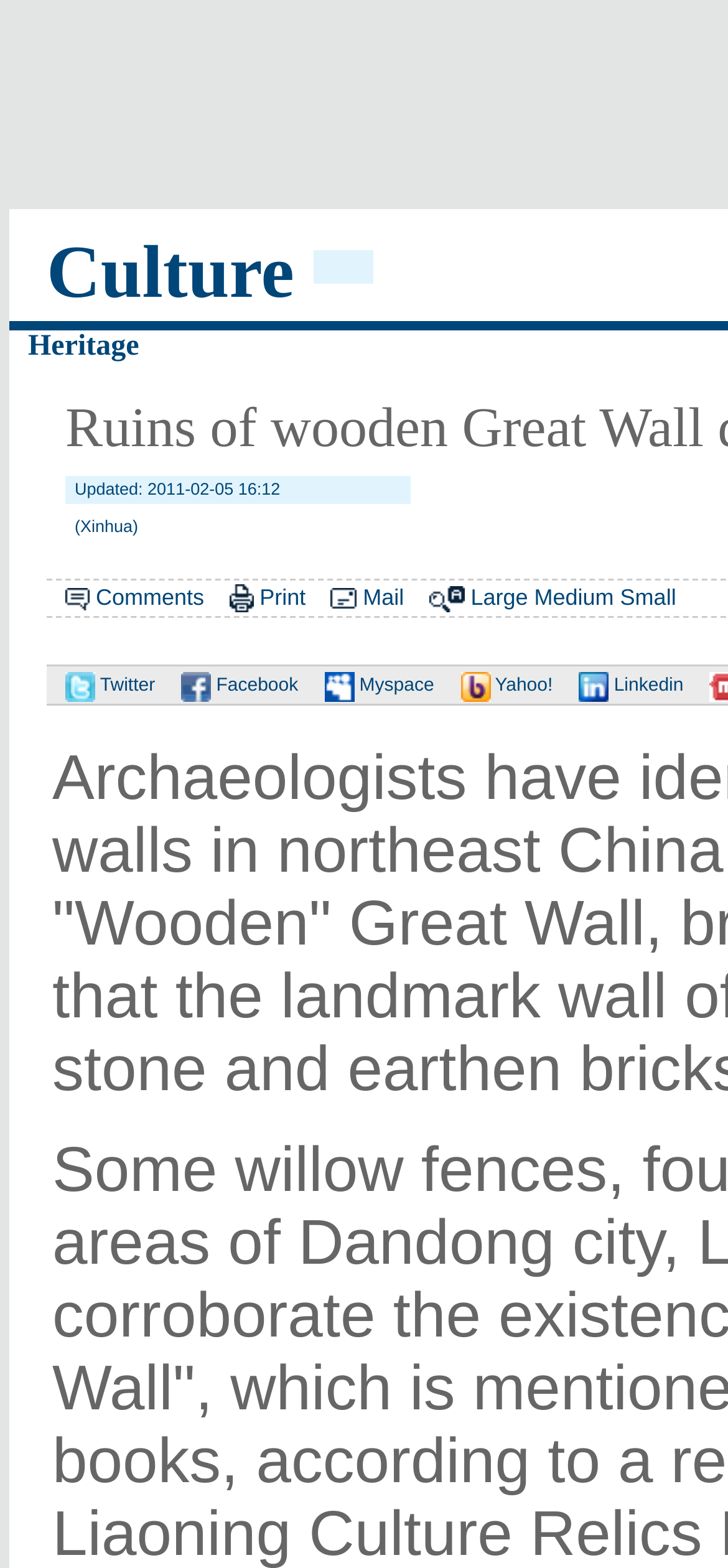Locate the bounding box coordinates of the clickable area to execute the instruction: "View in Large size". Provide the coordinates as four float numbers between 0 and 1, represented as [left, top, right, bottom].

[0.646, 0.373, 0.725, 0.389]